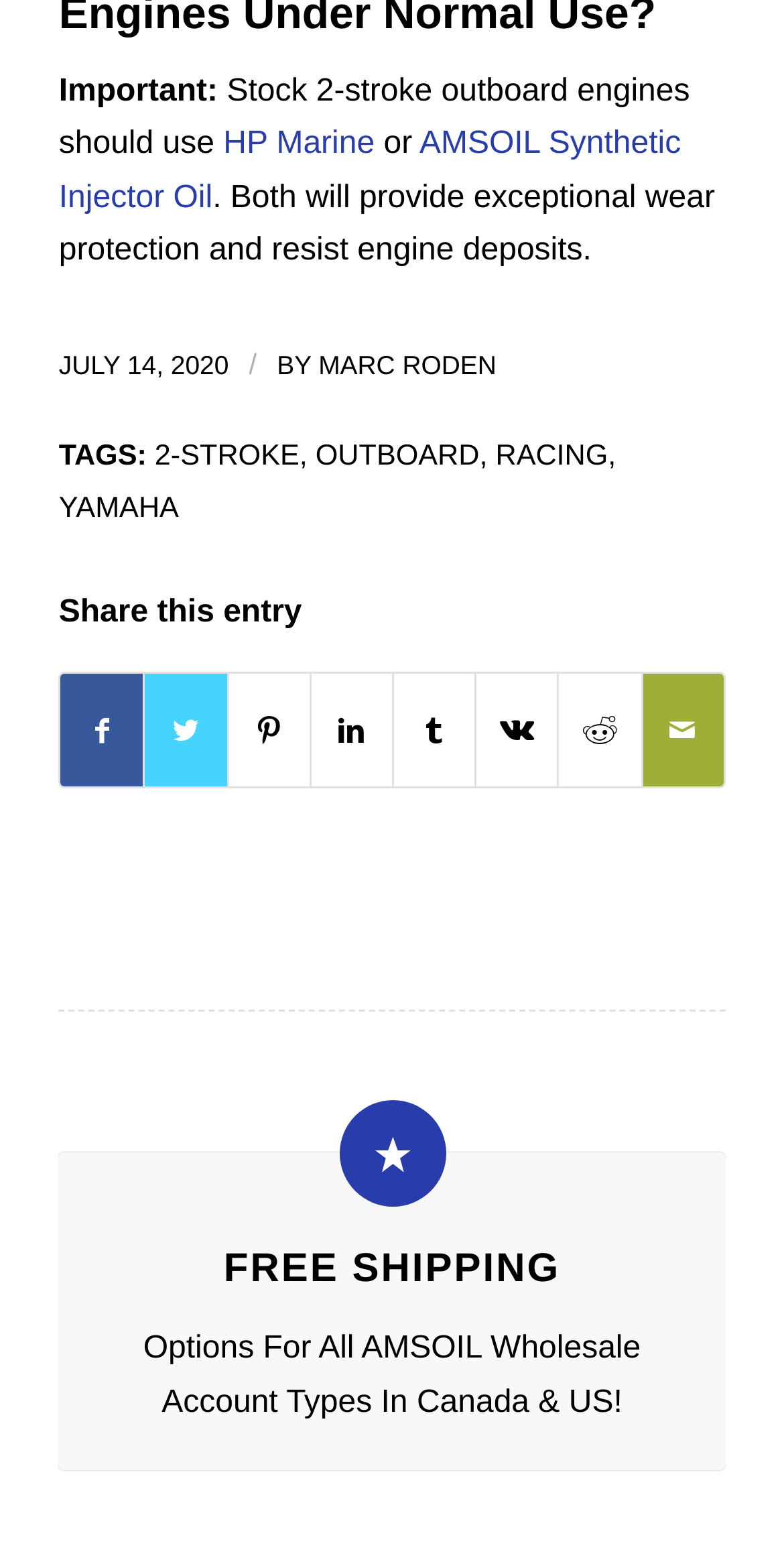Predict the bounding box of the UI element that fits this description: "AMSOIL Synthetic Injector Oil".

[0.075, 0.082, 0.869, 0.137]